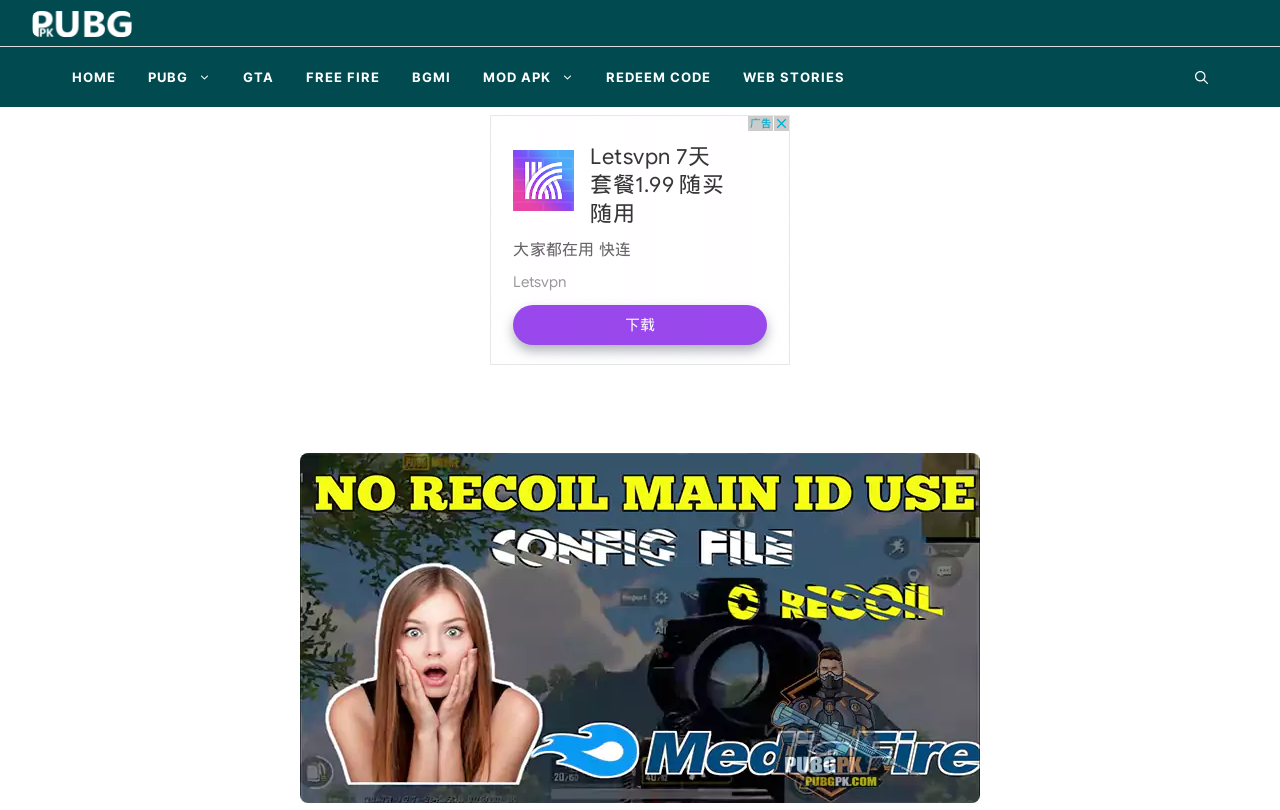Extract the main heading from the webpage content.

Latest No Recoil File For PUBG (100% Antiban)